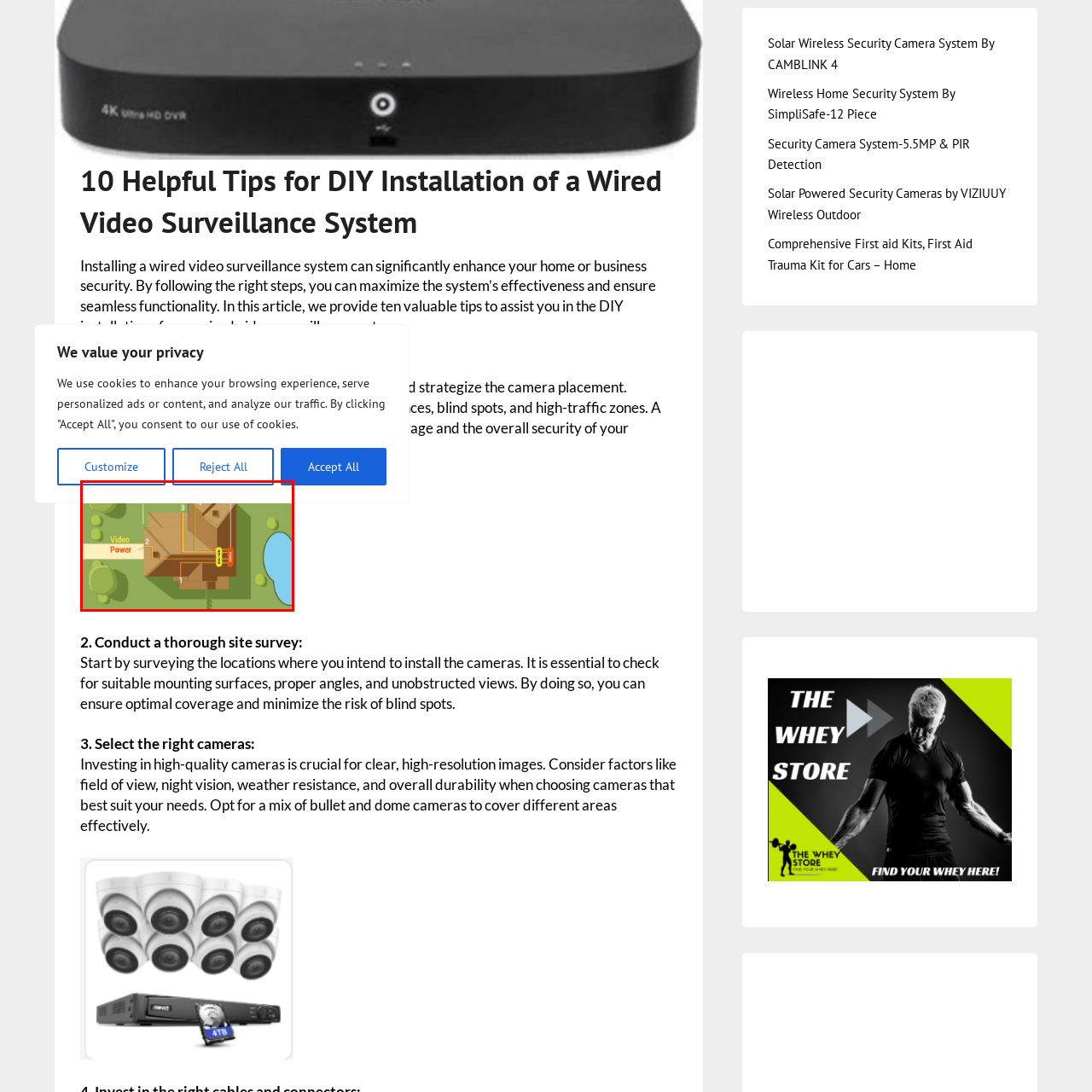Create a thorough and descriptive caption for the photo marked by the red boundary.

The image illustrates a top-down view of a house, highlighting the installation points for a wired video surveillance system. Key features include labeled areas for video and power connections, with numerical indicators showing recommended camera placements around the structure. The layout is designed to optimize surveillance coverage, ensuring critical areas such as entrances and blind spots are monitored effectively. This visual guide aids in strategizing the setup process, ensuring a comprehensive approach to home security enhancements.